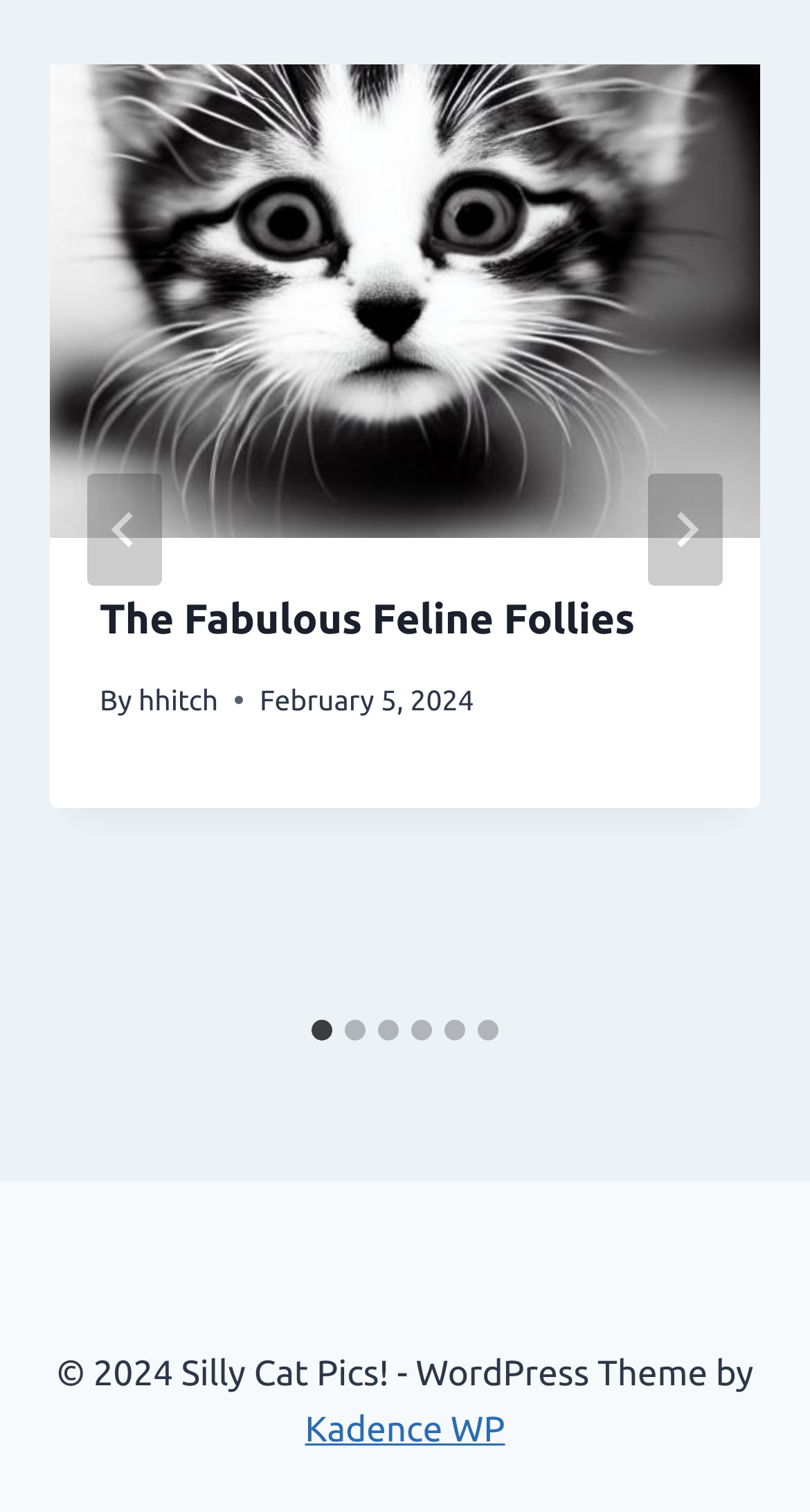Determine the bounding box coordinates of the clickable region to carry out the instruction: "Select slide 2".

[0.426, 0.675, 0.451, 0.689]